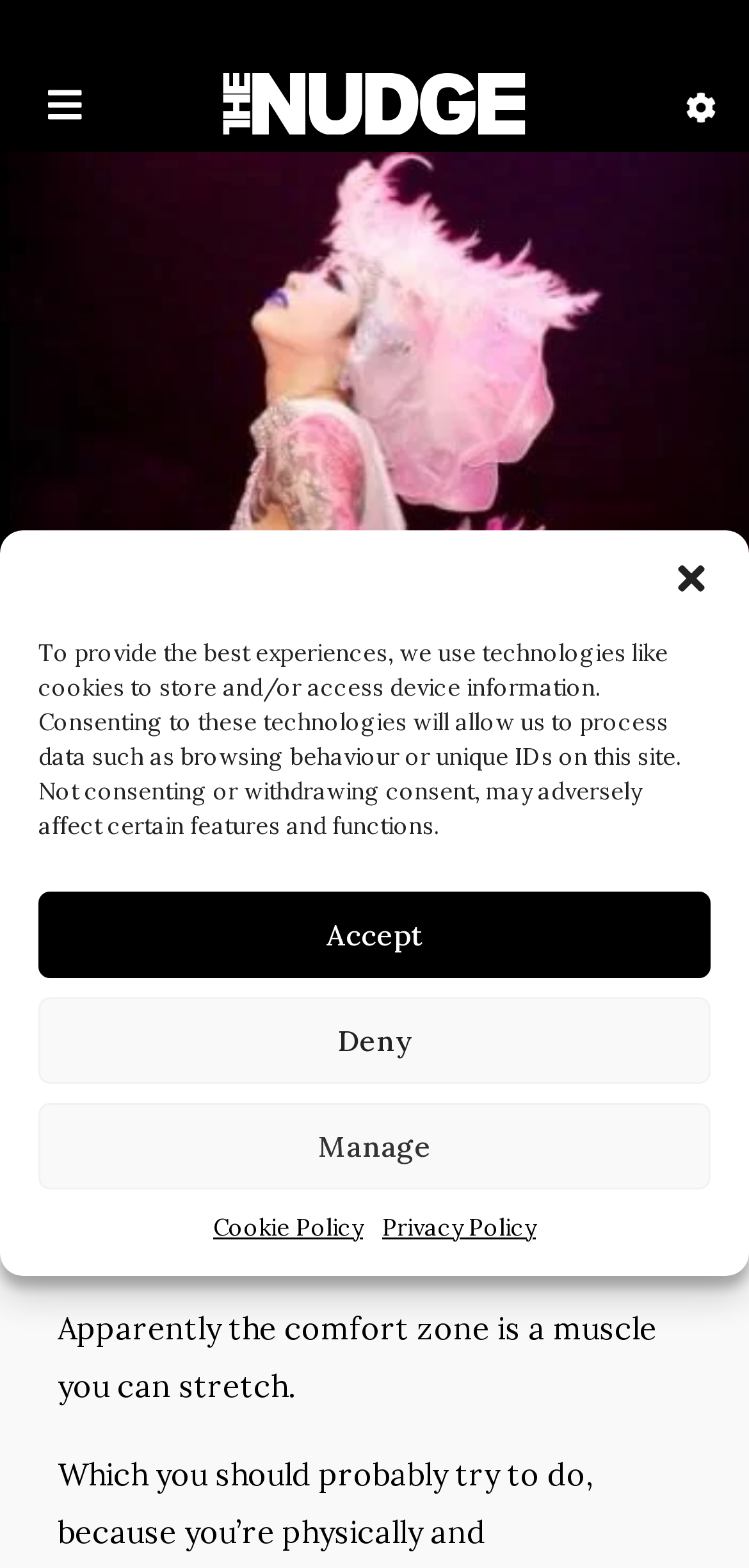Show me the bounding box coordinates of the clickable region to achieve the task as per the instruction: "Click the share button".

[0.841, 0.02, 0.962, 0.087]